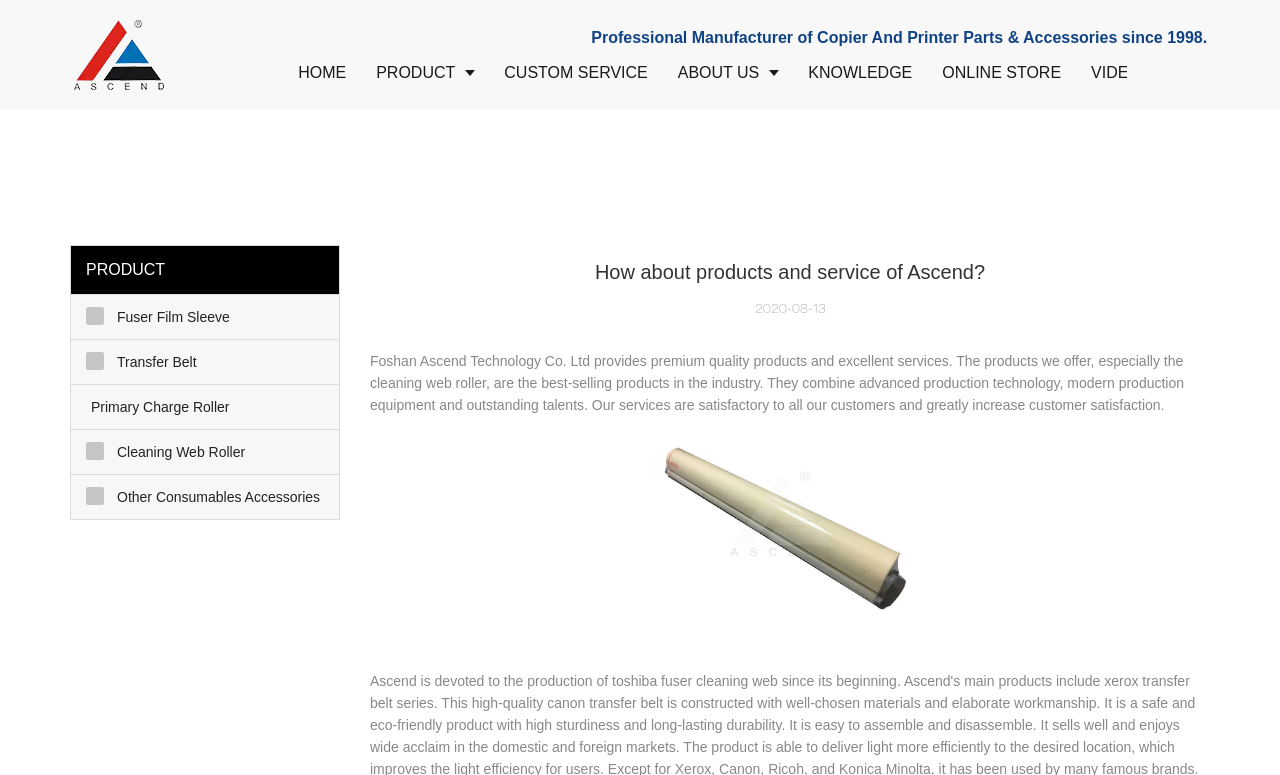Please find the bounding box coordinates of the section that needs to be clicked to achieve this instruction: "Learn more about Ascend Technology".

[0.057, 0.013, 0.291, 0.129]